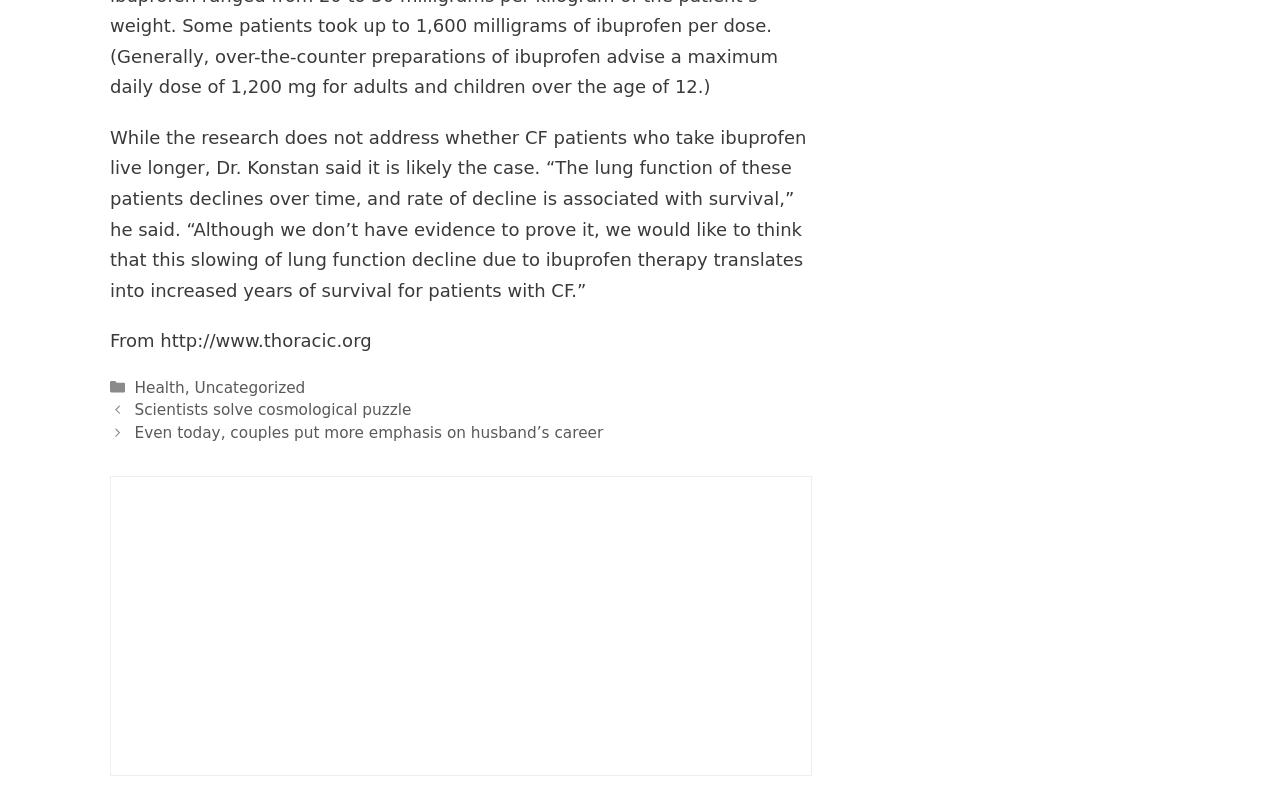Answer the question using only one word or a concise phrase: How many posts are listed?

2